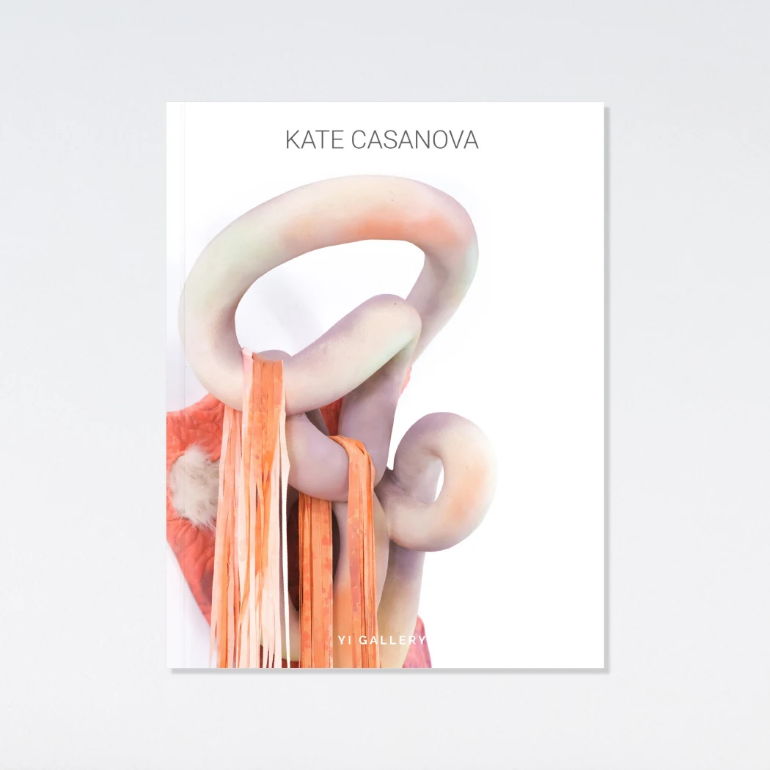Give a short answer using one word or phrase for the question:
What is the dominant color tone of the sculptural piece?

Soft coral, pale orange, and creamy